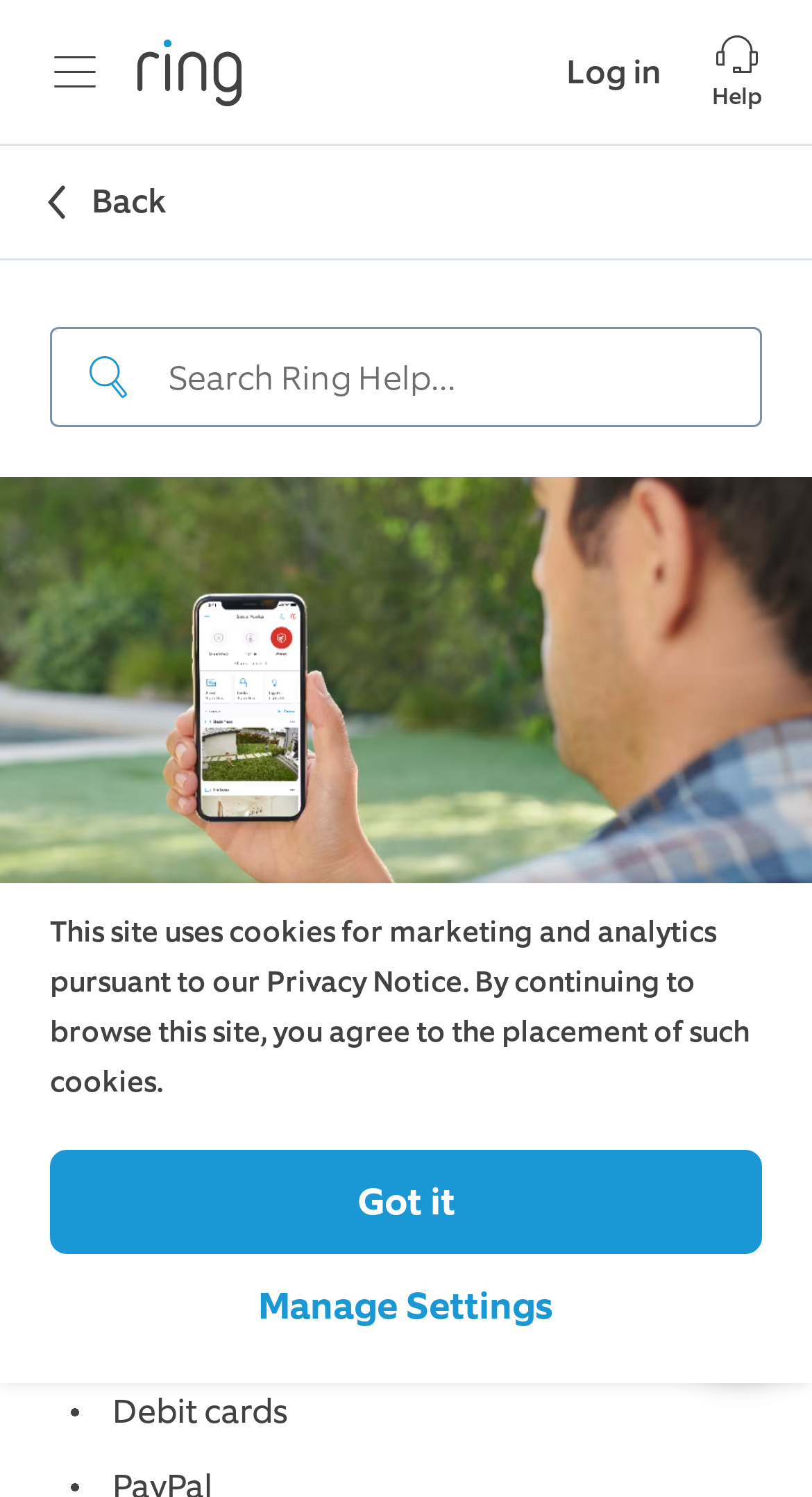Identify the bounding box coordinates for the UI element described by the following text: "Ring Logo Icon". Provide the coordinates as four float numbers between 0 and 1, in the format [left, top, right, bottom].

[0.169, 0.026, 0.297, 0.07]